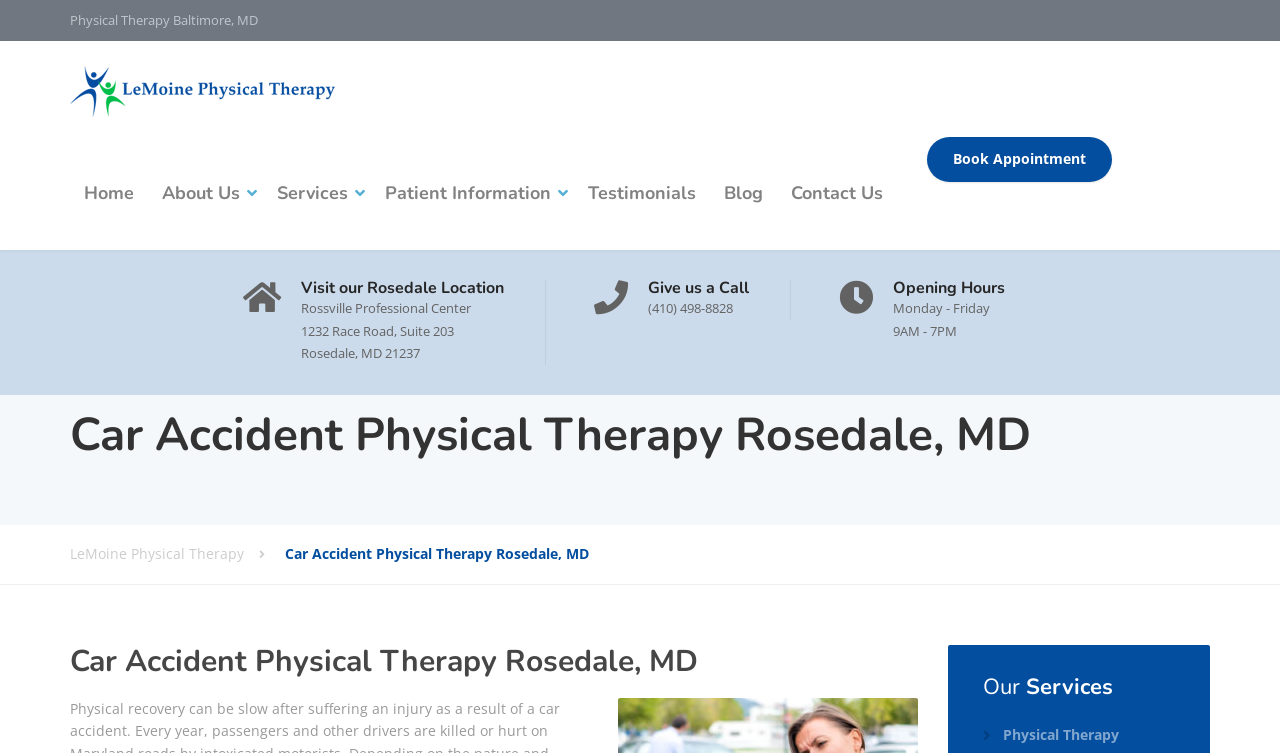Find and specify the bounding box coordinates that correspond to the clickable region for the instruction: "Visit About Us".

[0.116, 0.182, 0.205, 0.332]